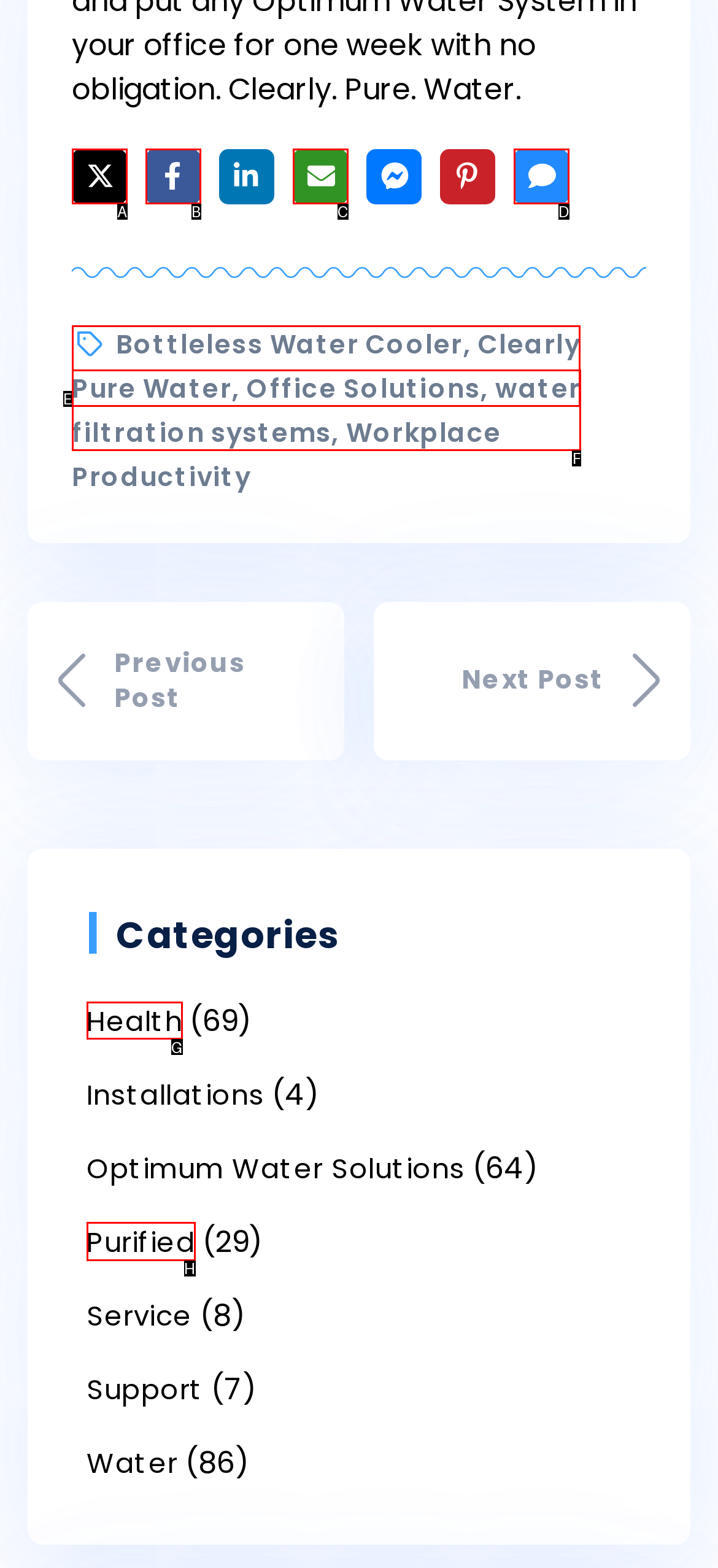What is the letter of the UI element you should click to Click on the OddsJam link? Provide the letter directly.

None